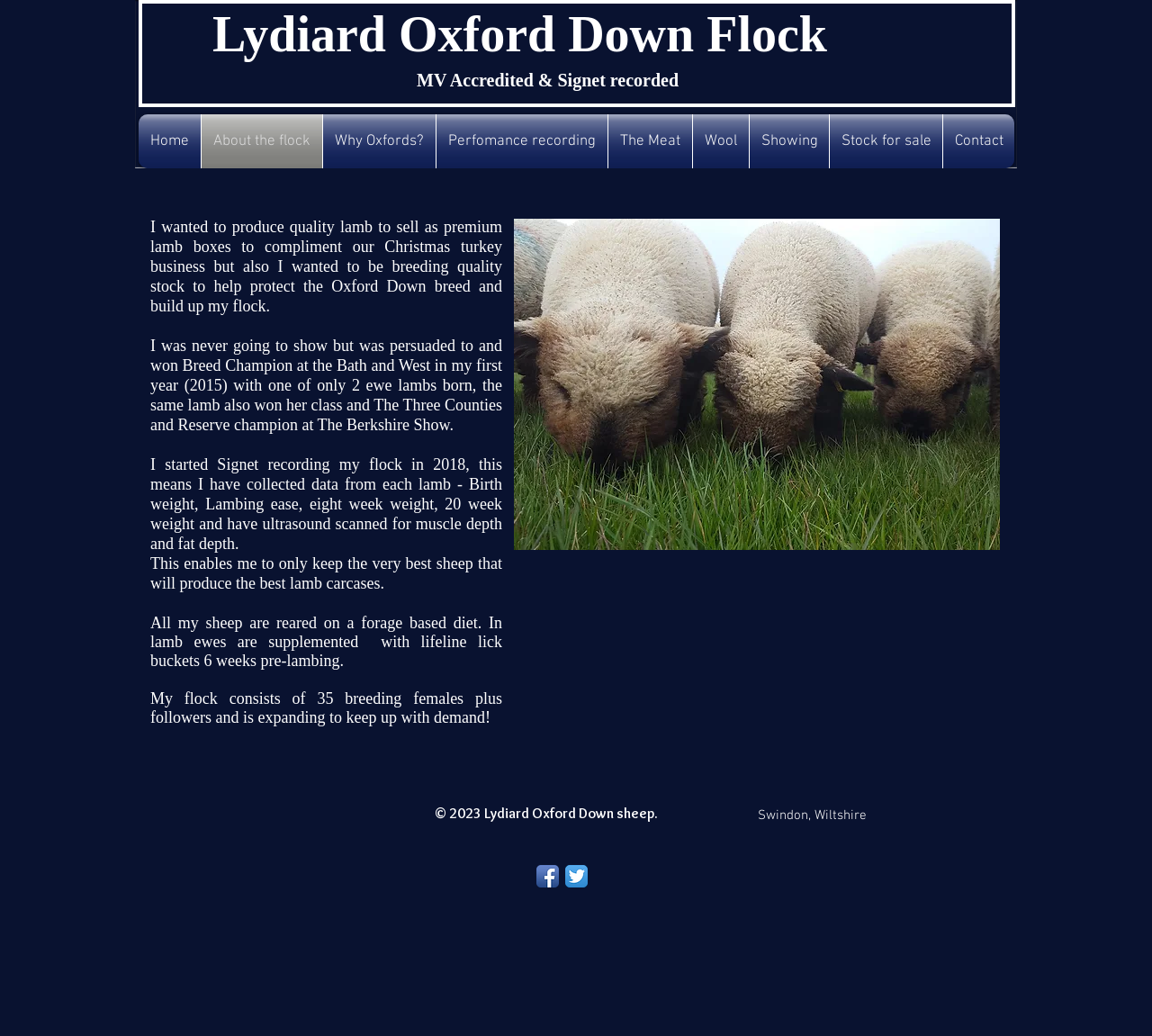What is the name of the flock?
Based on the image, please offer an in-depth response to the question.

The name of the flock can be found in the heading element 'Lydiard Oxford Down Flock' which is a link and also has an image with the same name. This element is located at the top of the webpage, indicating its importance.